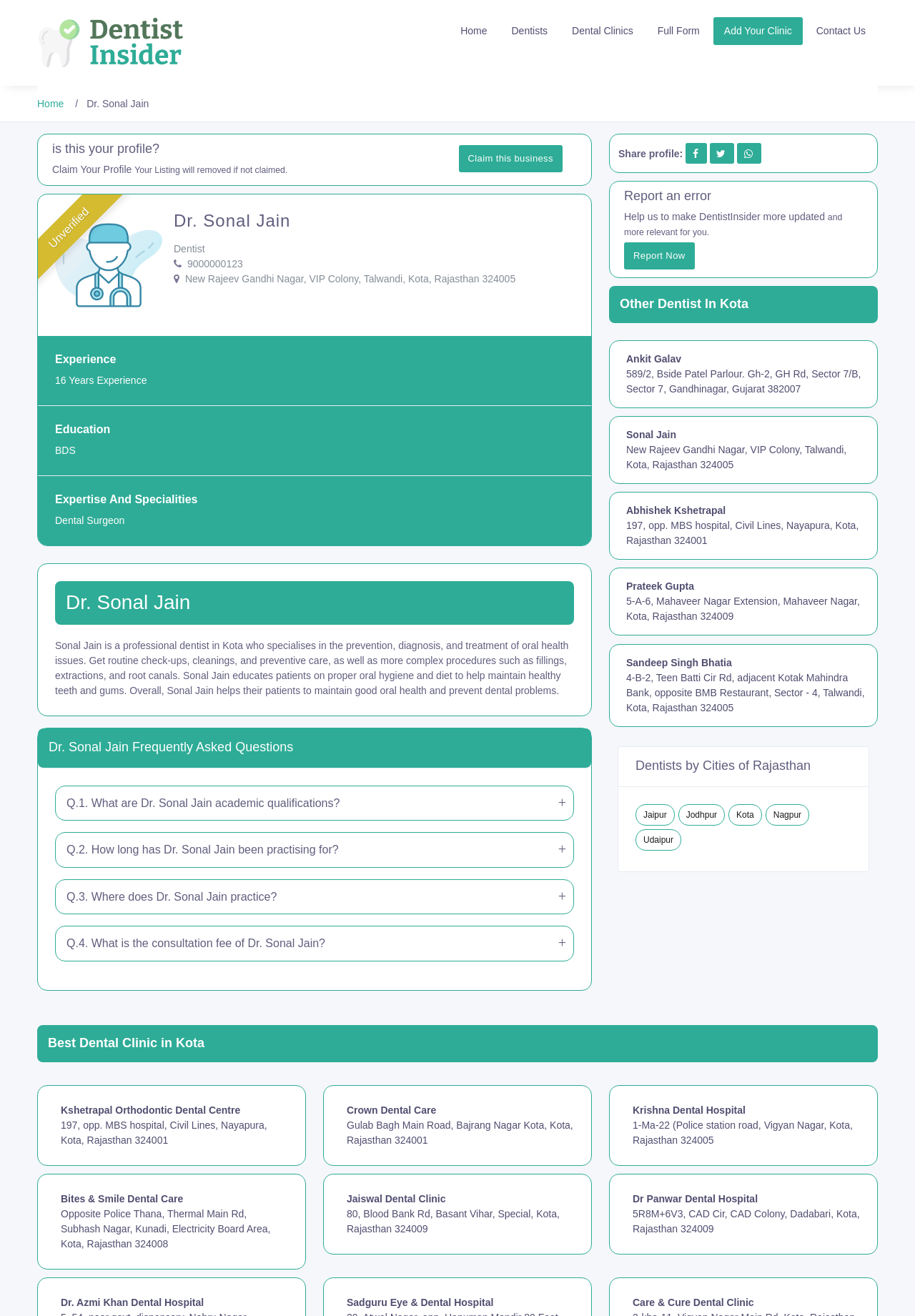What is the title or heading displayed on the webpage?

Dr. Sonal Jain